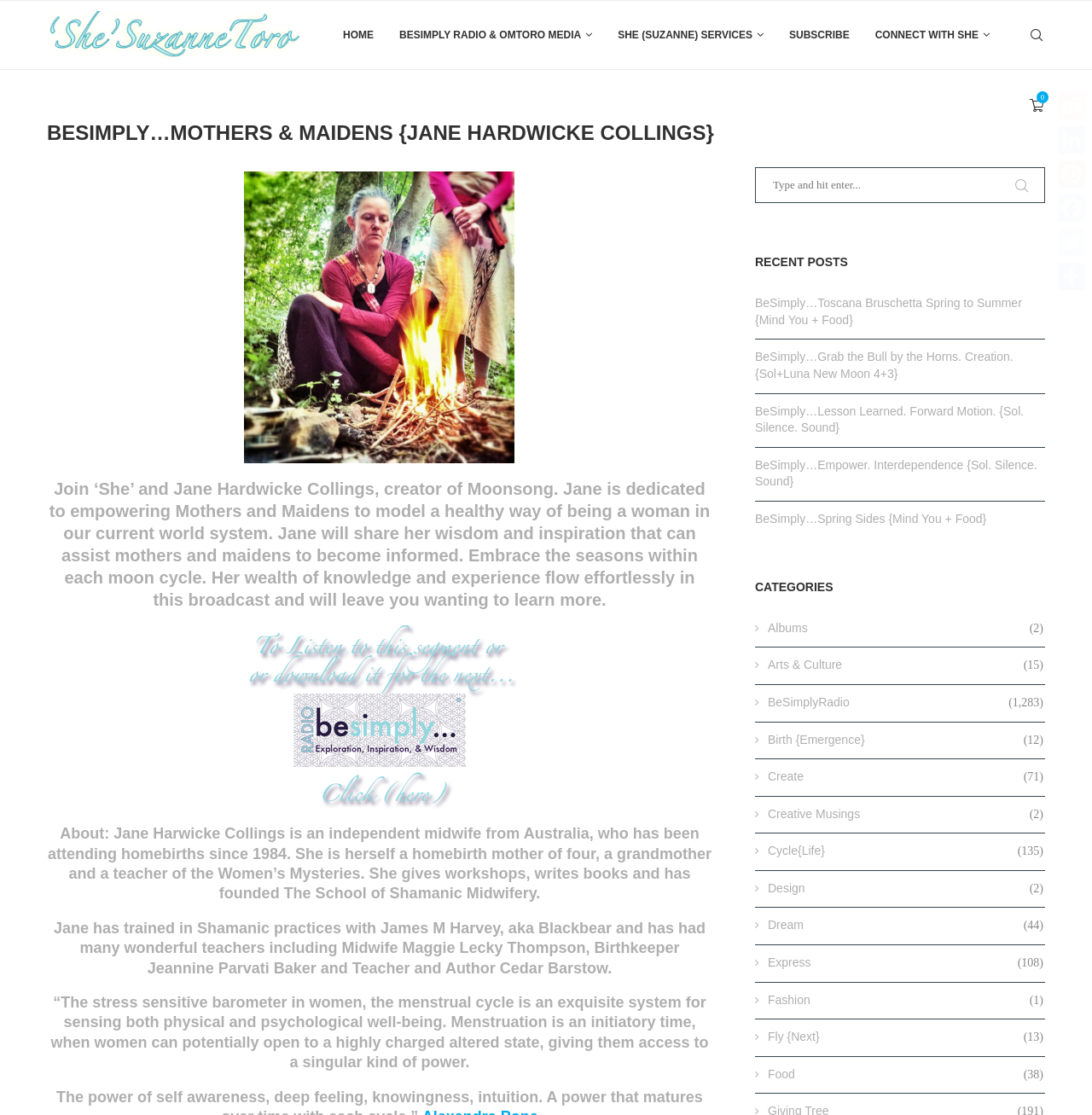Please identify the bounding box coordinates of the area I need to click to accomplish the following instruction: "Learn more about Jane Hardwicke Collings".

[0.043, 0.154, 0.652, 0.416]